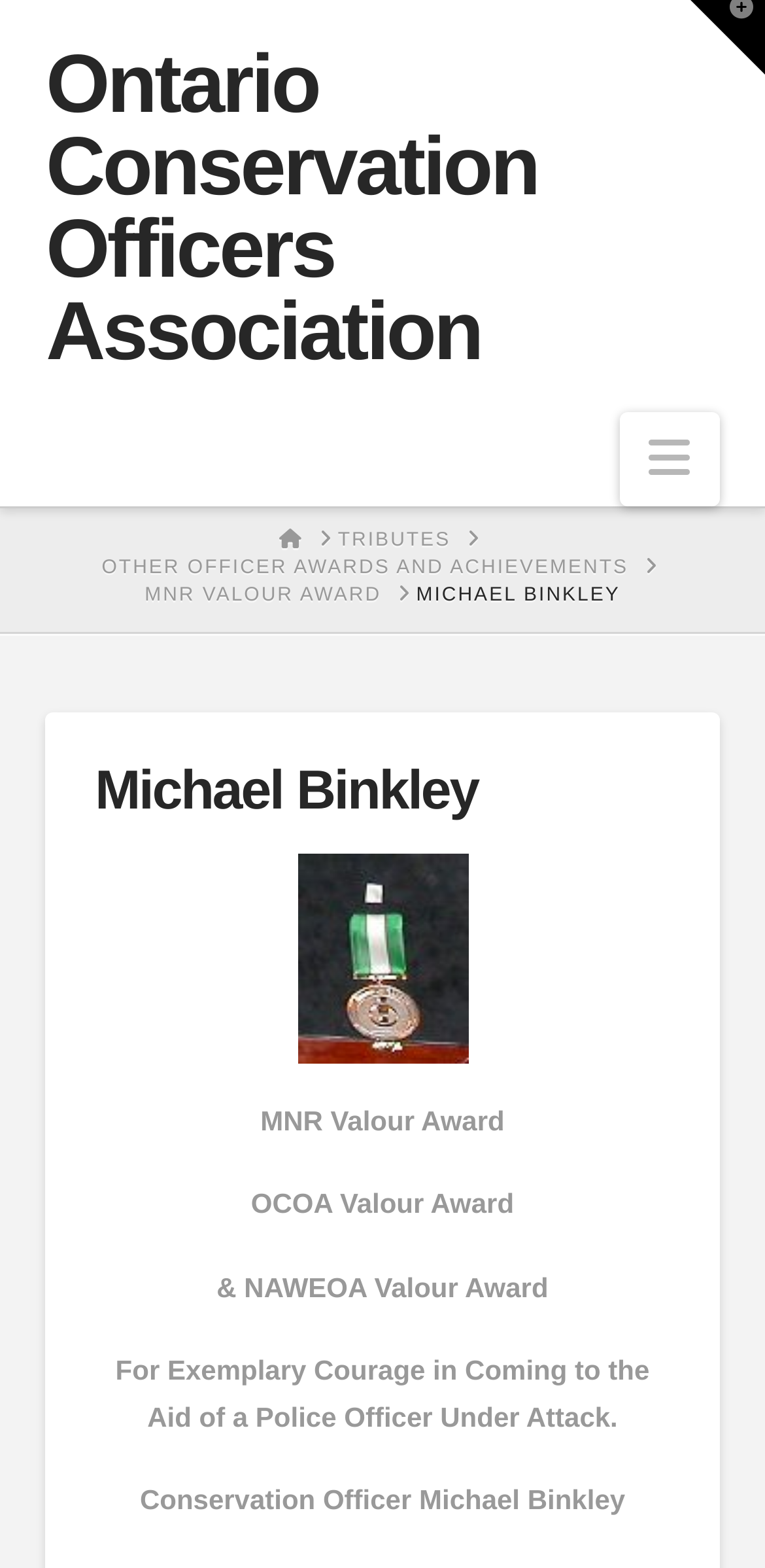Use the details in the image to answer the question thoroughly: 
What is the reason for Michael Binkley receiving the award?

I found the answer by looking at the static text element below the image of the award, which has the text 'For Exemplary Courage in Coming to the Aid of a Police Officer Under Attack'.